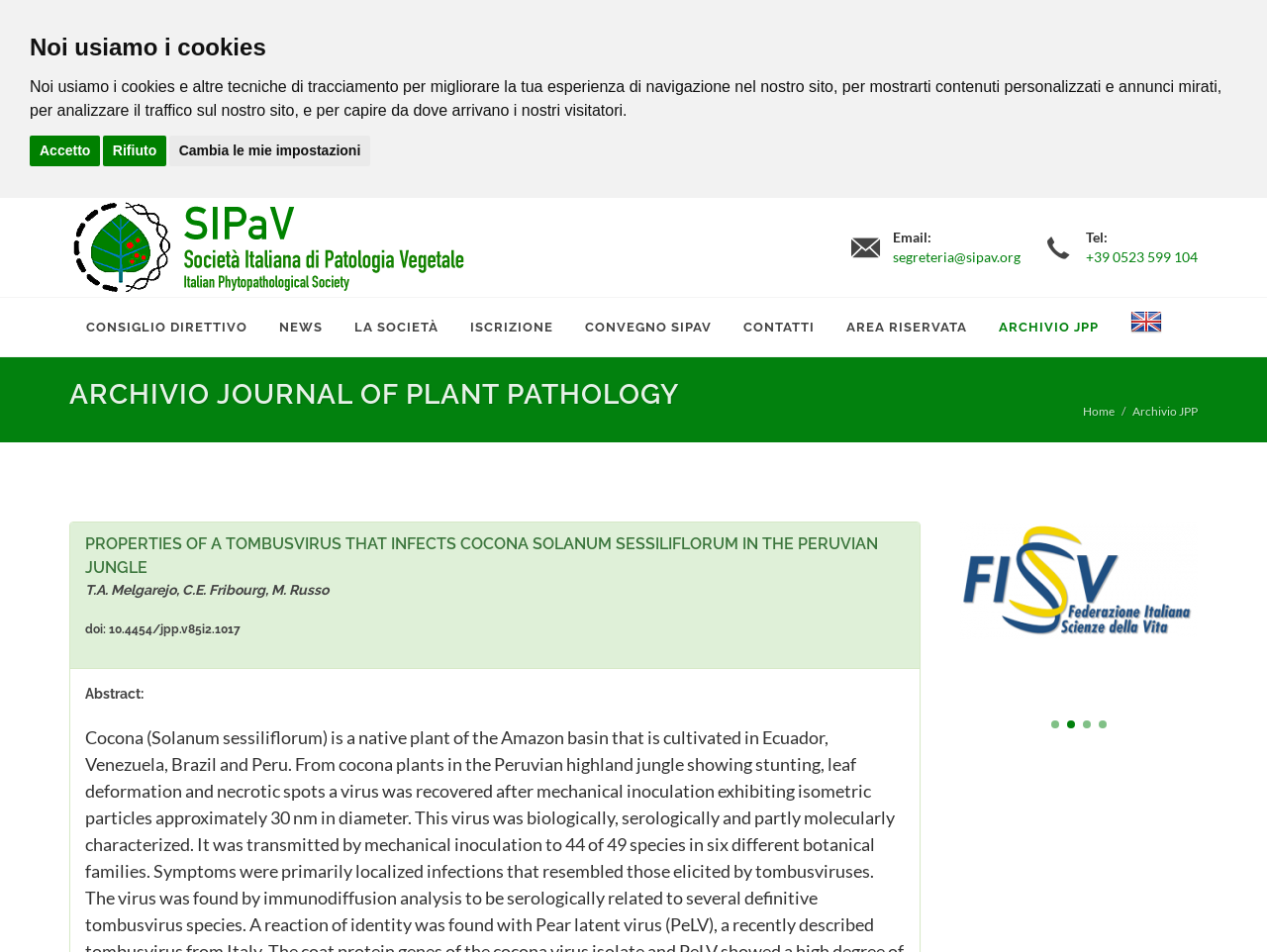Please predict the bounding box coordinates of the element's region where a click is necessary to complete the following instruction: "Click the SIPaV Logo". The coordinates should be represented by four float numbers between 0 and 1, i.e., [left, top, right, bottom].

[0.055, 0.208, 0.371, 0.312]